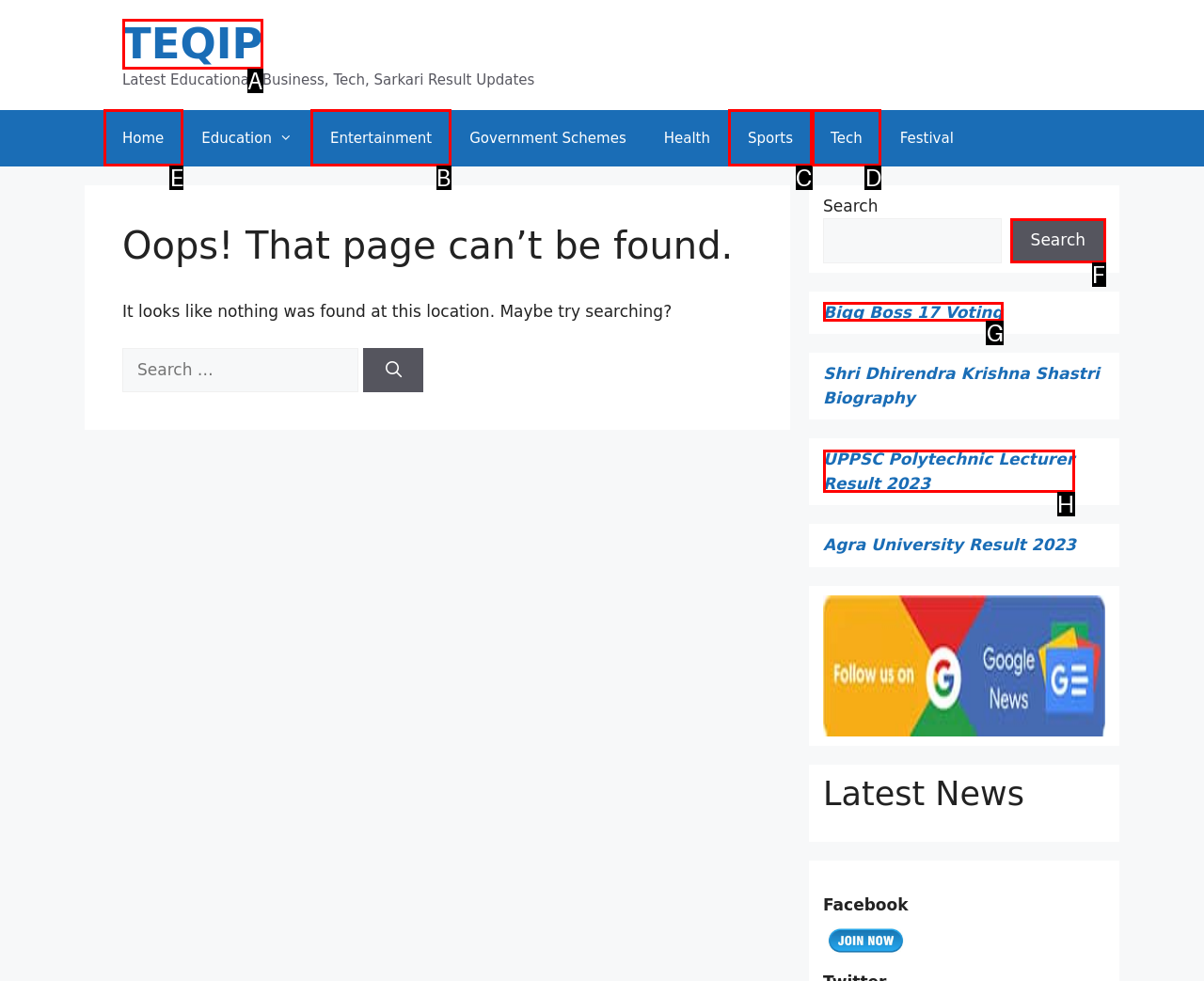Select the correct UI element to click for this task: Go to the Home page.
Answer using the letter from the provided options.

E